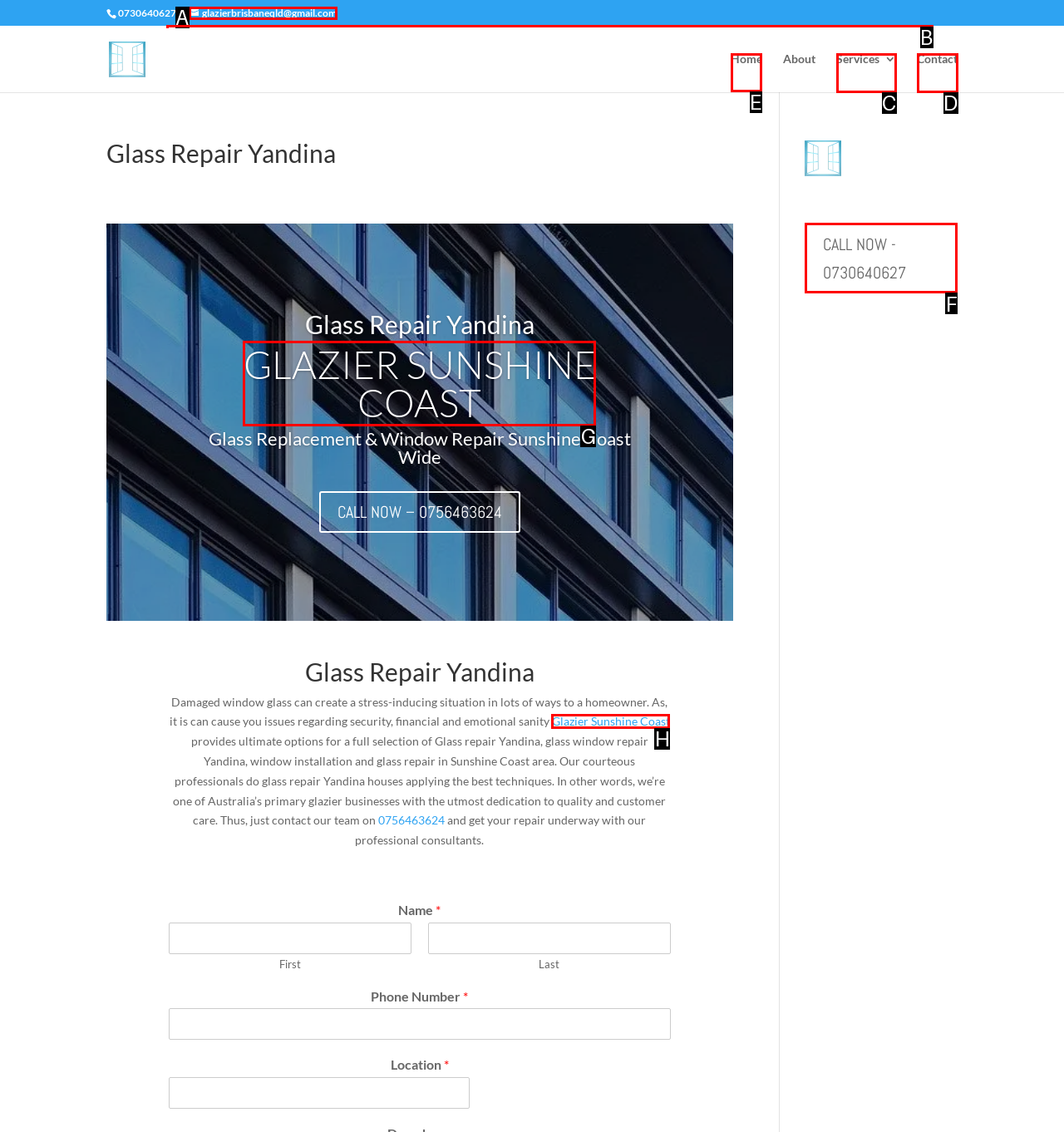To perform the task "visit the 'INVESTMENT' page", which UI element's letter should you select? Provide the letter directly.

None